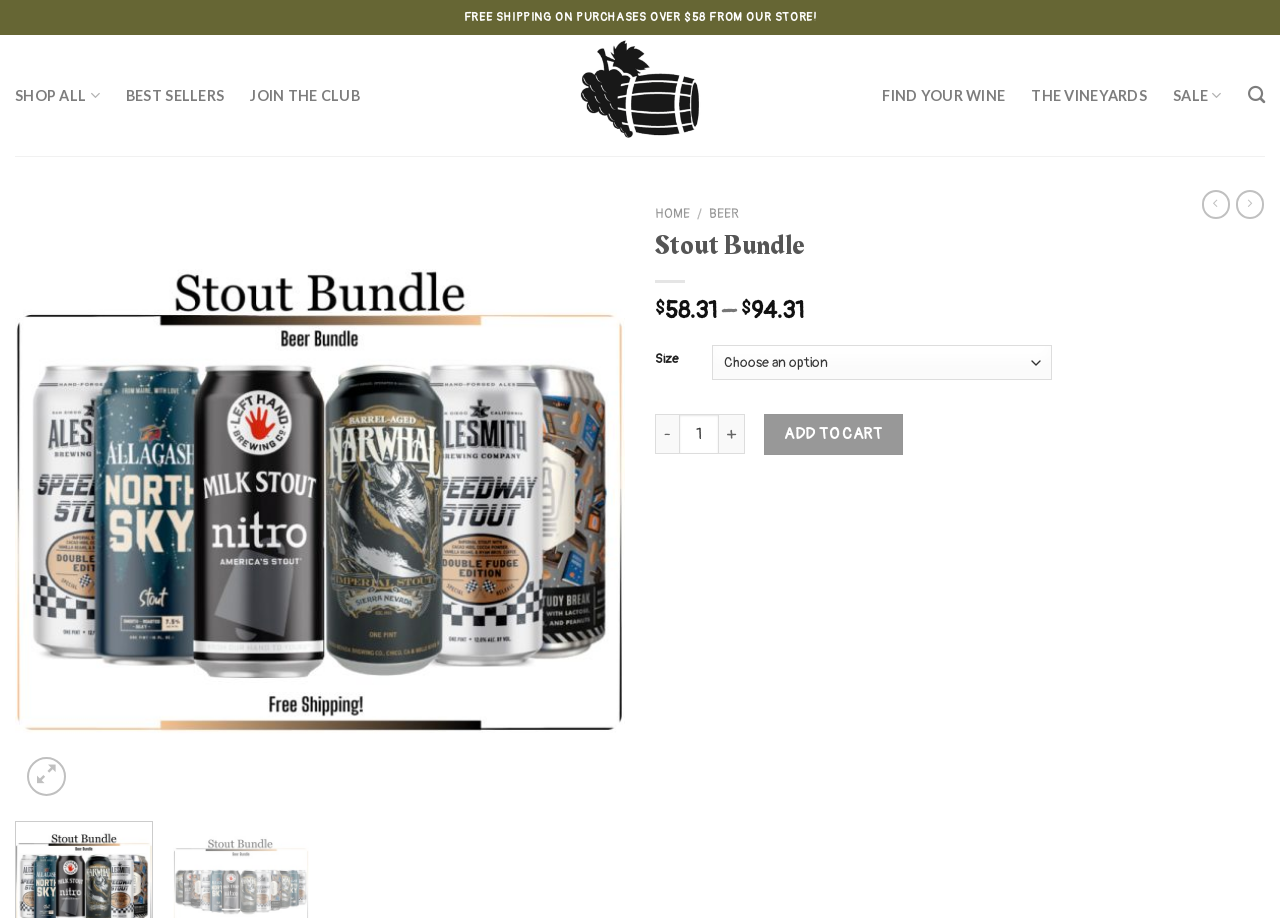Please find the bounding box for the UI component described as follows: "Add to cart".

[0.597, 0.451, 0.705, 0.495]